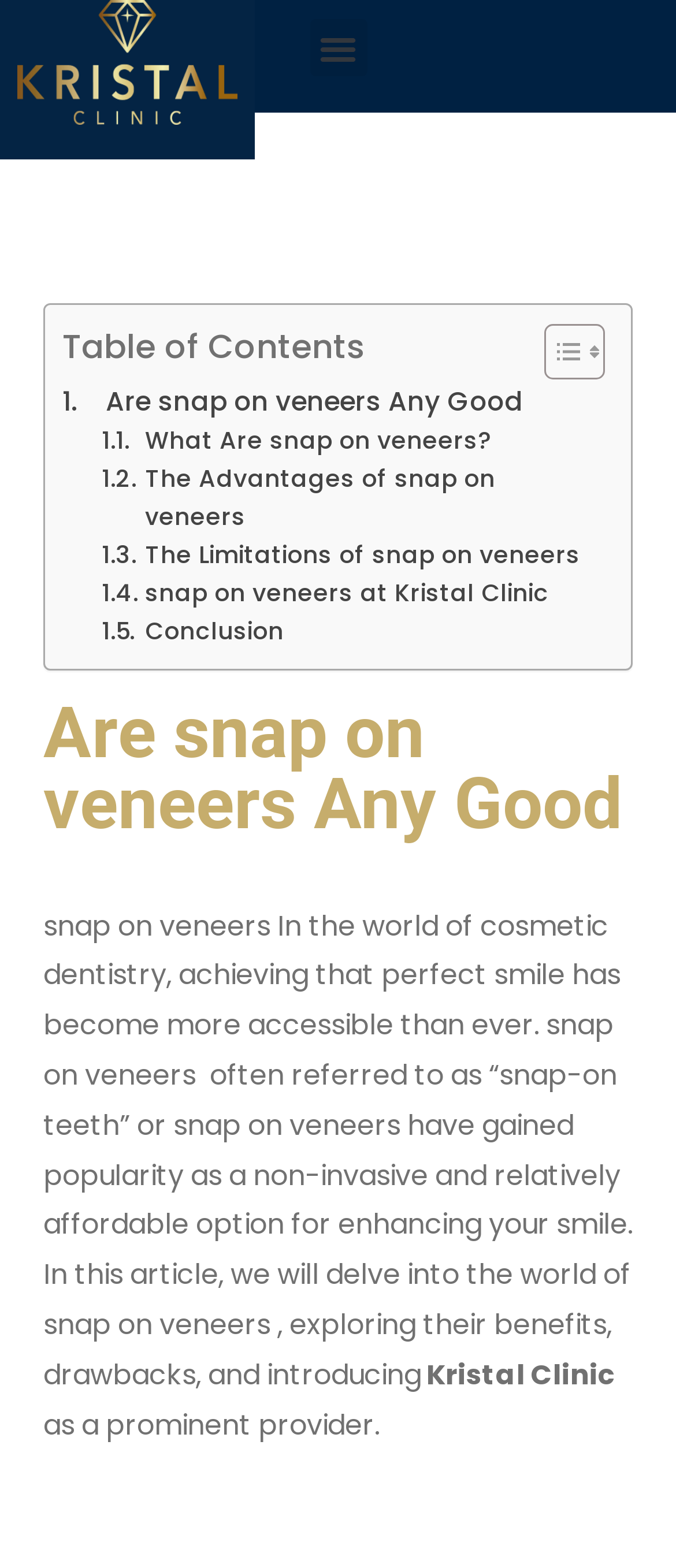Bounding box coordinates must be specified in the format (top-left x, top-left y, bottom-right x, bottom-right y). All values should be floating point numbers between 0 and 1. What are the bounding box coordinates of the UI element described as: ORDER FORMS

None